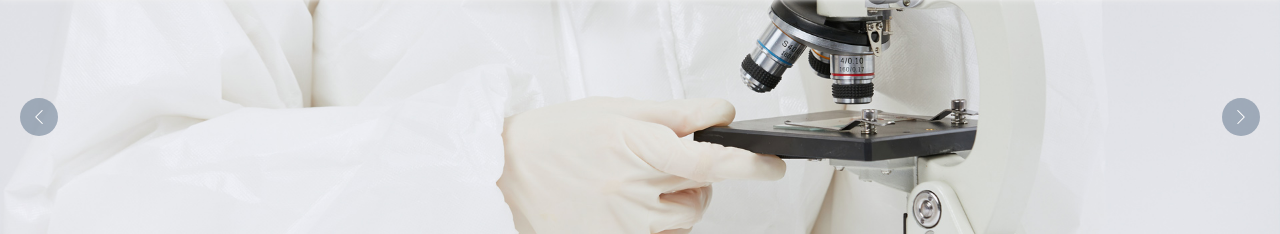Give a short answer using one word or phrase for the question:
Why is the environment sterile?

safety and cleanliness